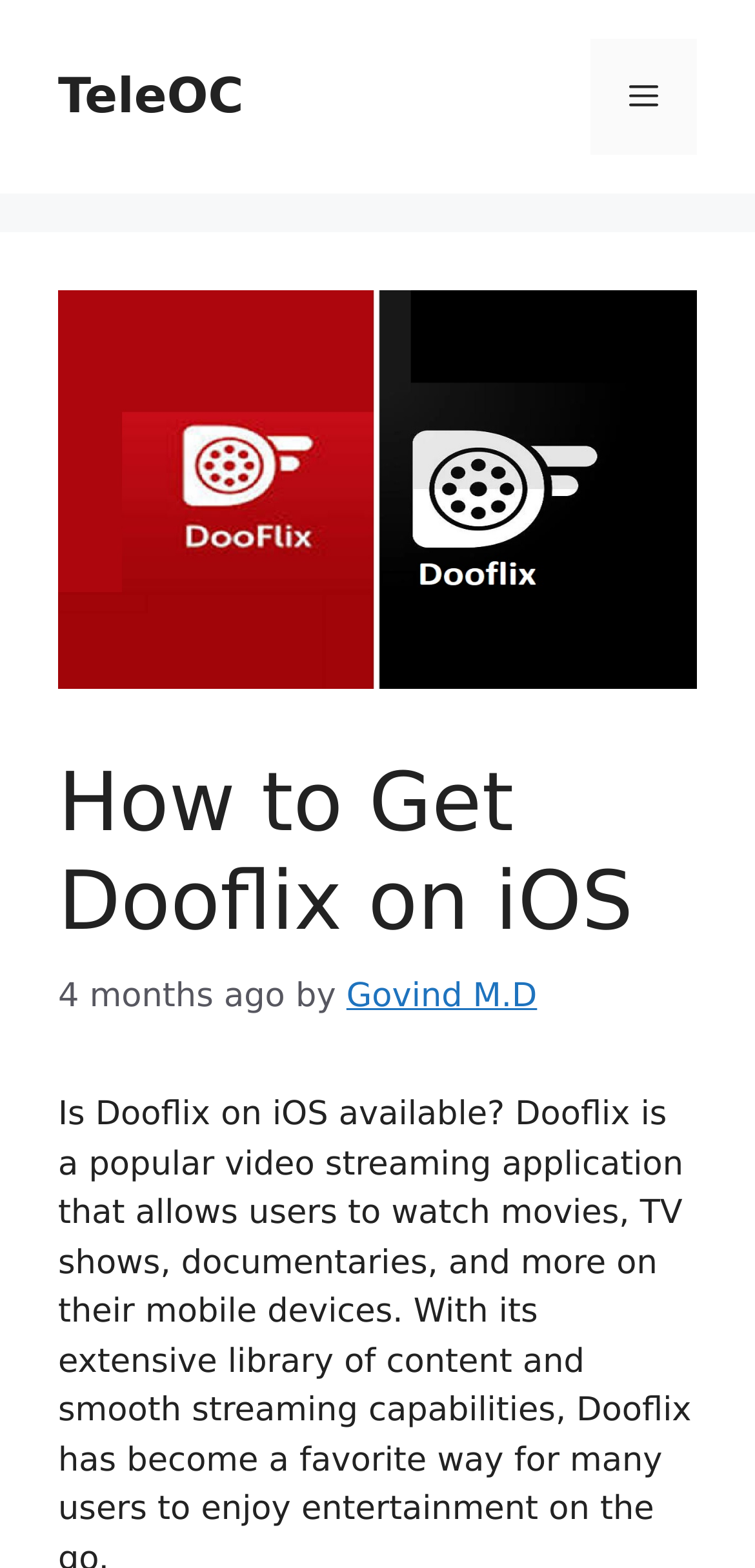Is the menu expanded?
Please provide a comprehensive answer to the question based on the webpage screenshot.

The menu is not expanded because the button that controls the primary menu has an attribute 'expanded' set to 'False'.